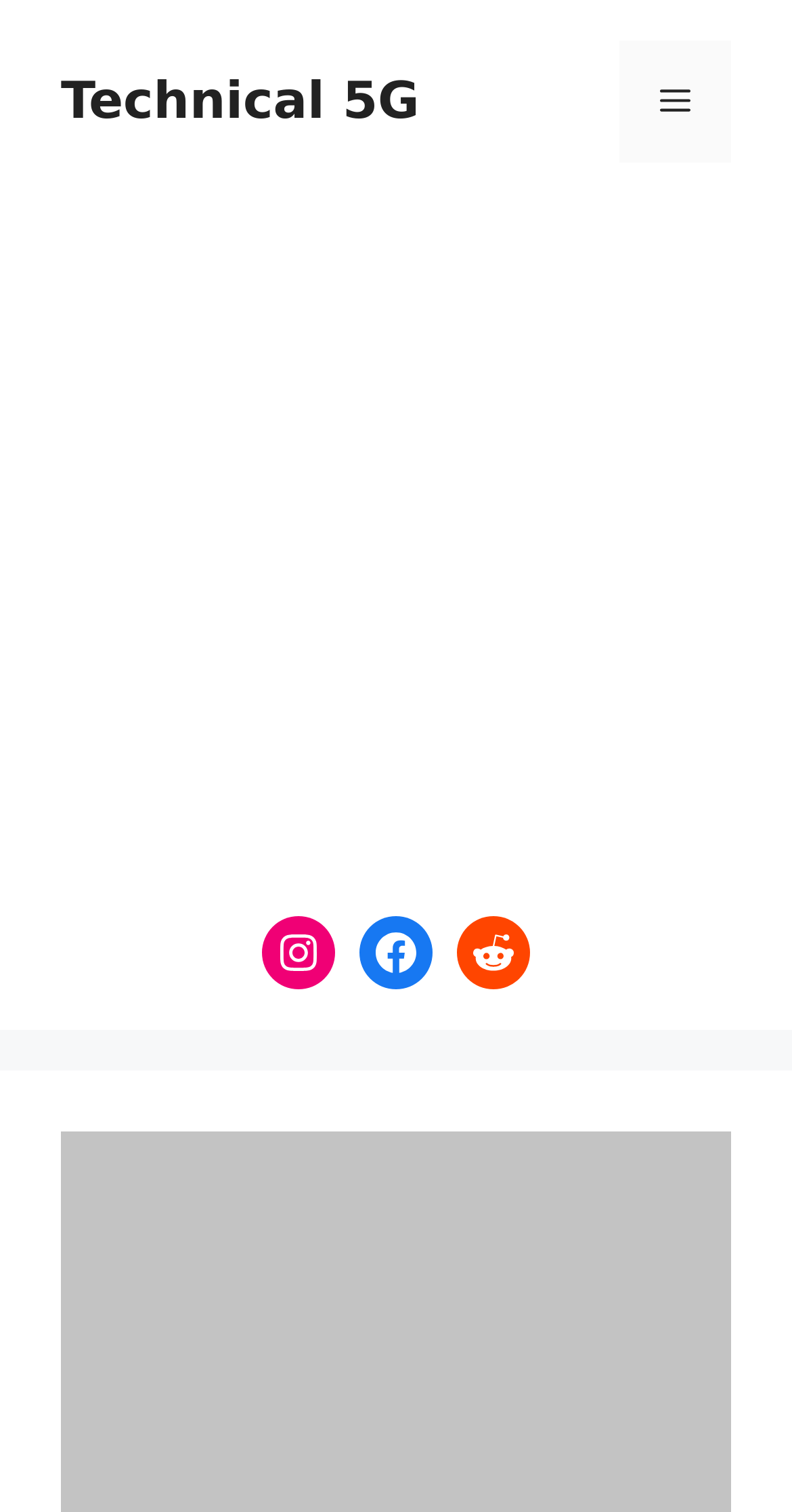Please determine and provide the text content of the webpage's heading.

Cooking Skills Cheat Sims 4: Inject a Newfound Level of Interest